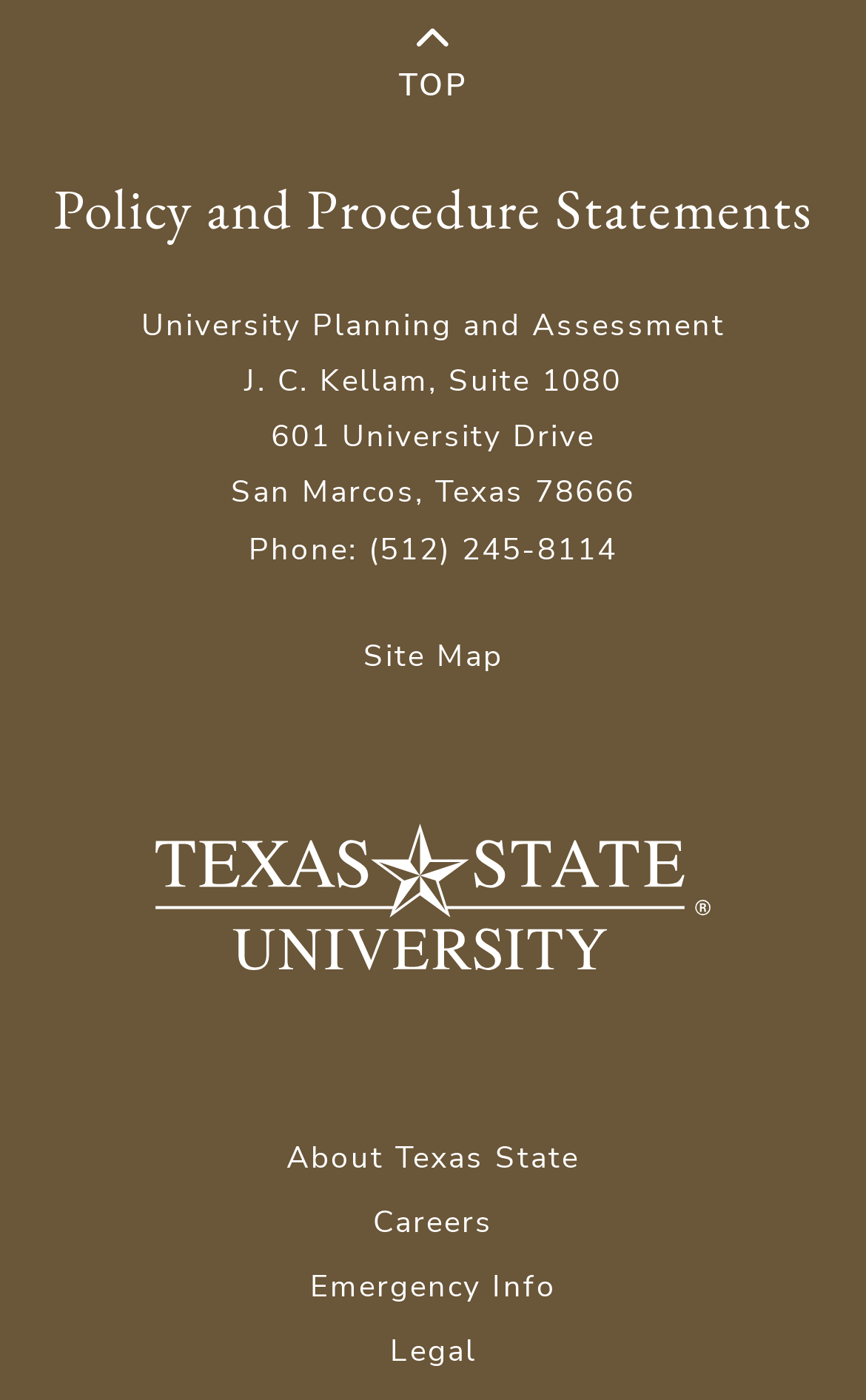Could you find the bounding box coordinates of the clickable area to complete this instruction: "View ADNOC Jobs"?

None